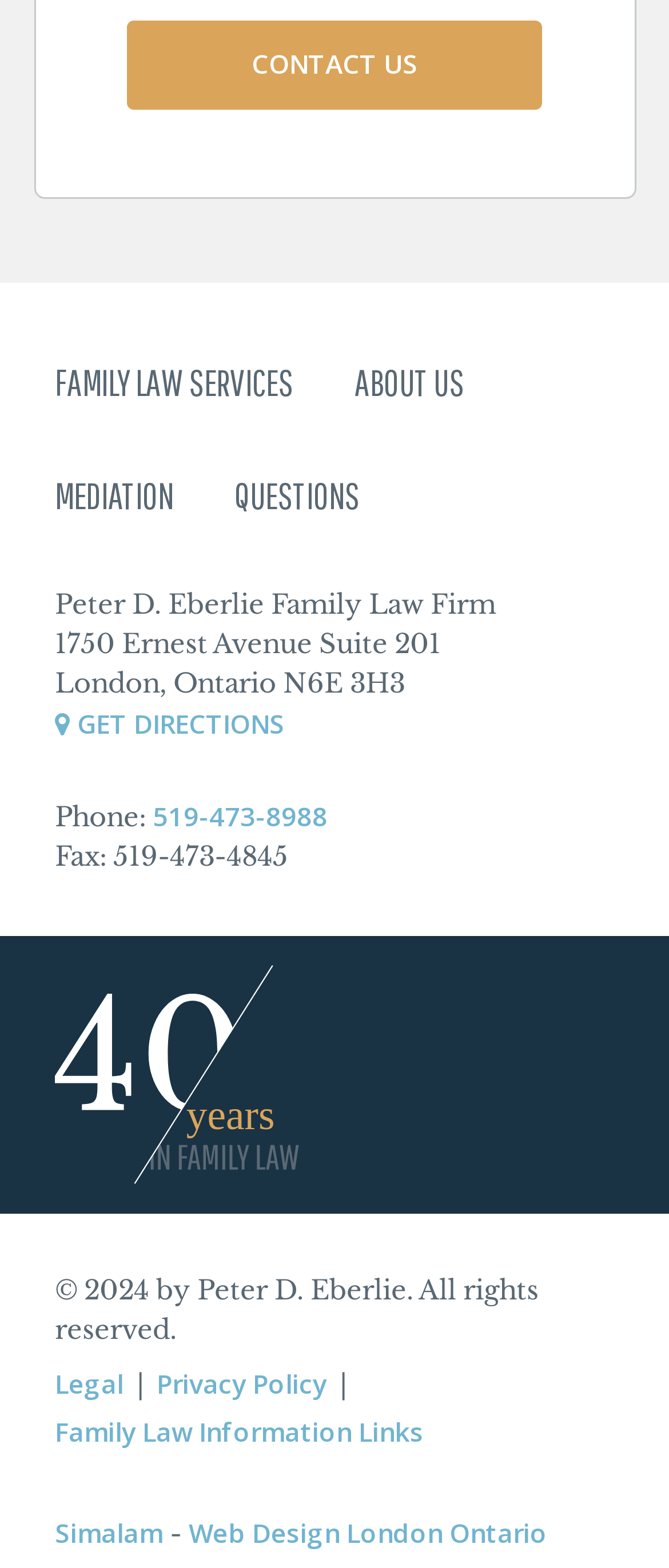Locate the bounding box coordinates of the area that needs to be clicked to fulfill the following instruction: "View Legal information". The coordinates should be in the format of four float numbers between 0 and 1, namely [left, top, right, bottom].

[0.082, 0.871, 0.185, 0.893]